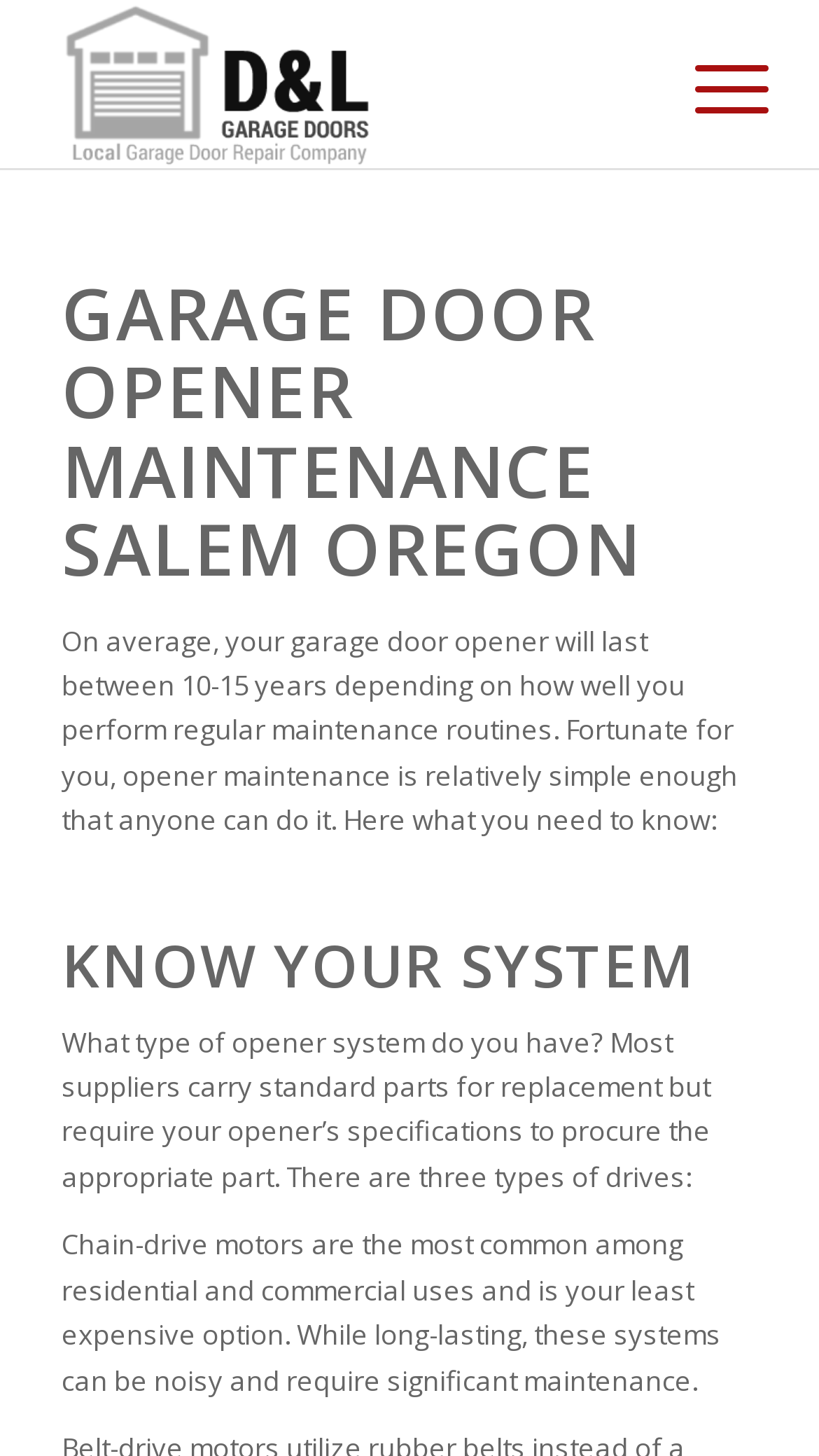Identify the main heading from the webpage and provide its text content.

GARAGE DOOR OPENER MAINTENANCE SALEM OREGON